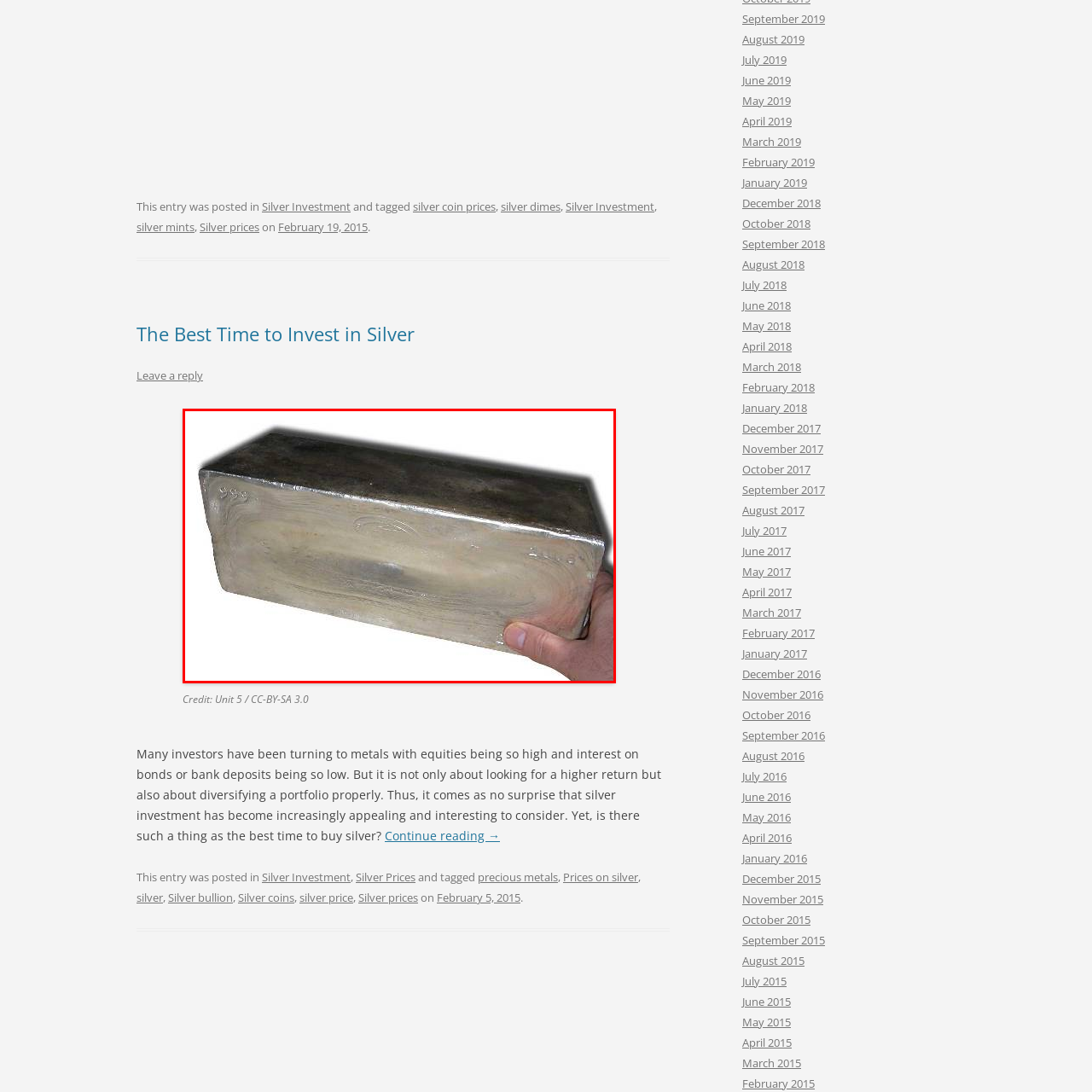Look closely at the image highlighted in red, What is the purpose of investing in silver? 
Respond with a single word or phrase.

Hedge against inflation